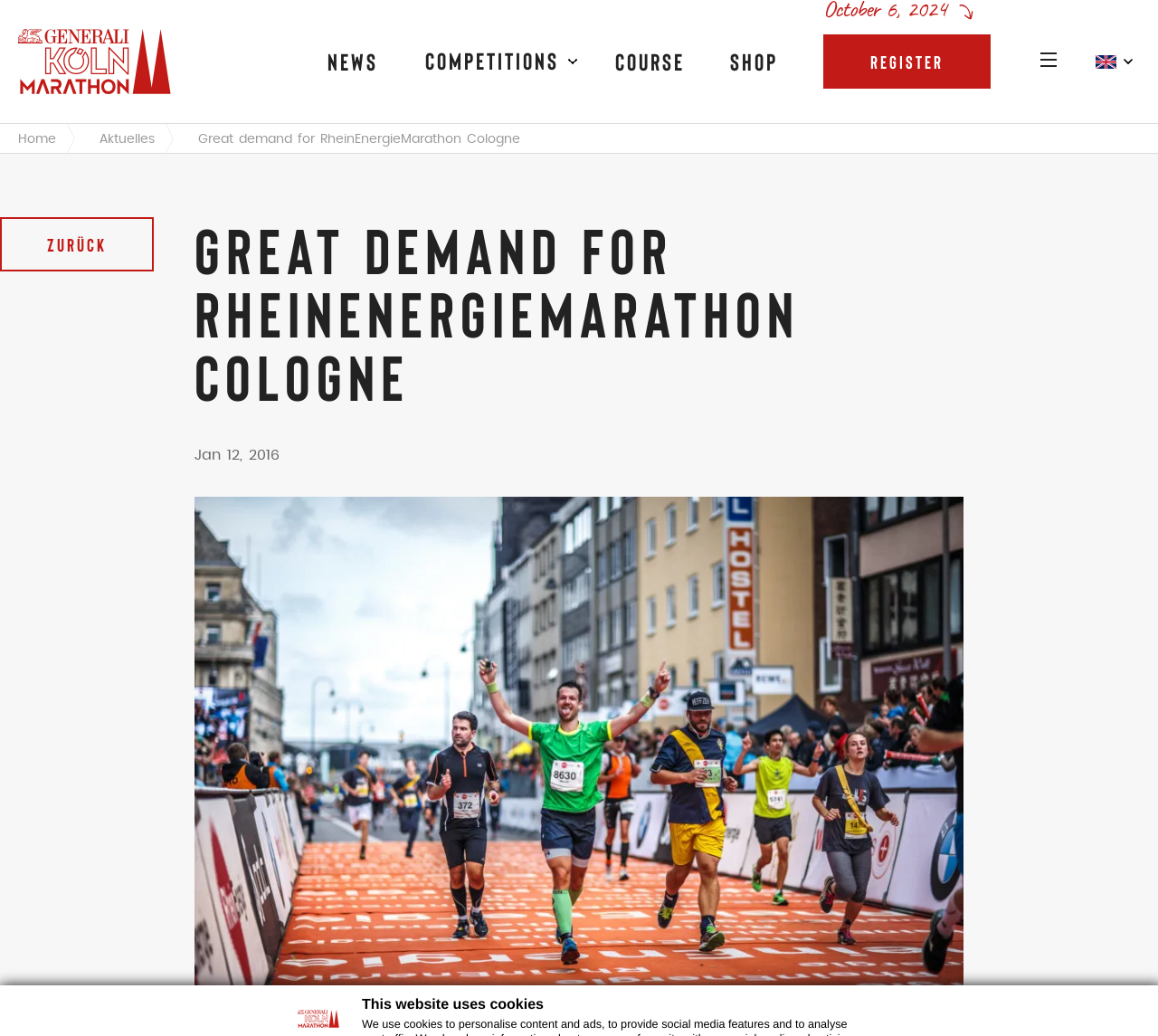Reply to the question with a single word or phrase:
What is the date of the news article?

Jan 12, 2016